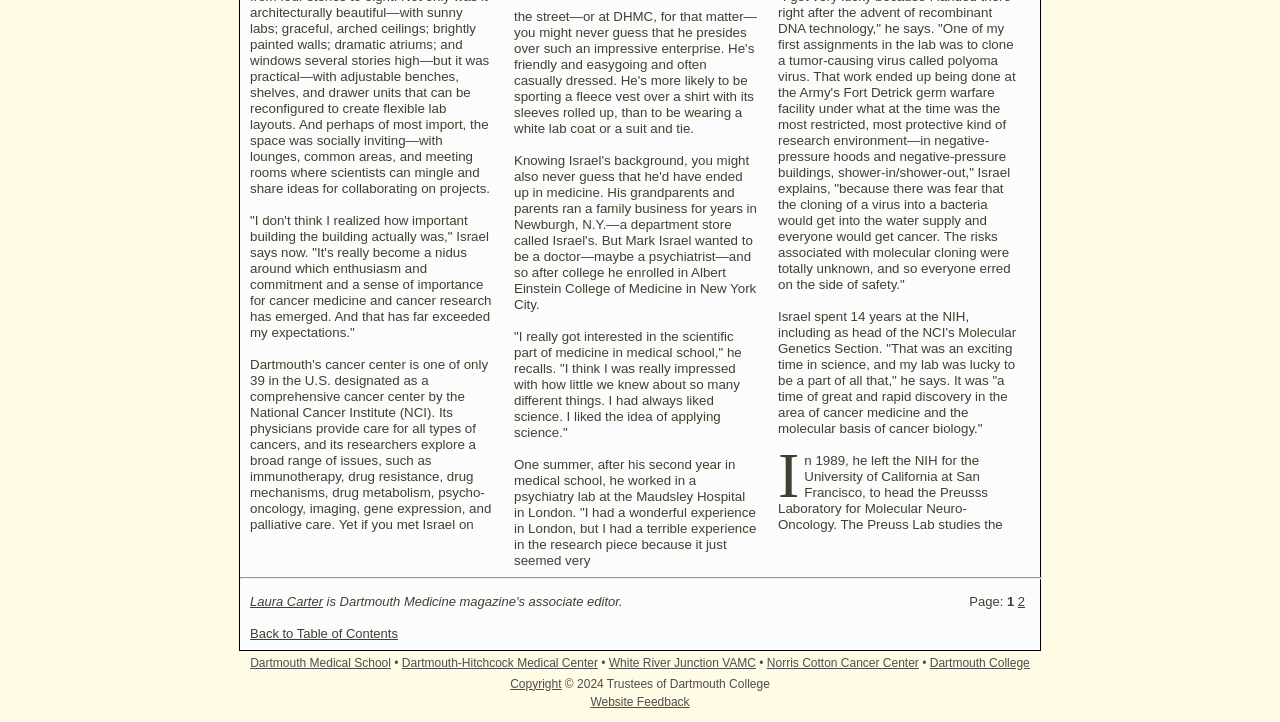Determine the bounding box for the UI element that matches this description: "Dartmouth-Hitchcock Medical Center".

[0.314, 0.908, 0.467, 0.927]